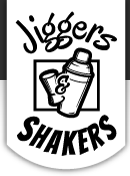Convey all the details present in the image.

The image showcases the logo of "Jiggers & Shakers," a bar or brewery likely associated with crafting cocktails or unique beverages. The design features a stylized cocktail shaker along with two shot glasses, emphasizing the establishment's focus on drink preparation and social gathering. The playful lettering of "Jiggers" at the top and "Shakers" at the bottom creates a dynamic aesthetic, framed by a rectangular shape that anchors the elements together. This logo represents the spirit of fun and creativity in drink mixing, setting the tone for a vibrant social experience at the venue.